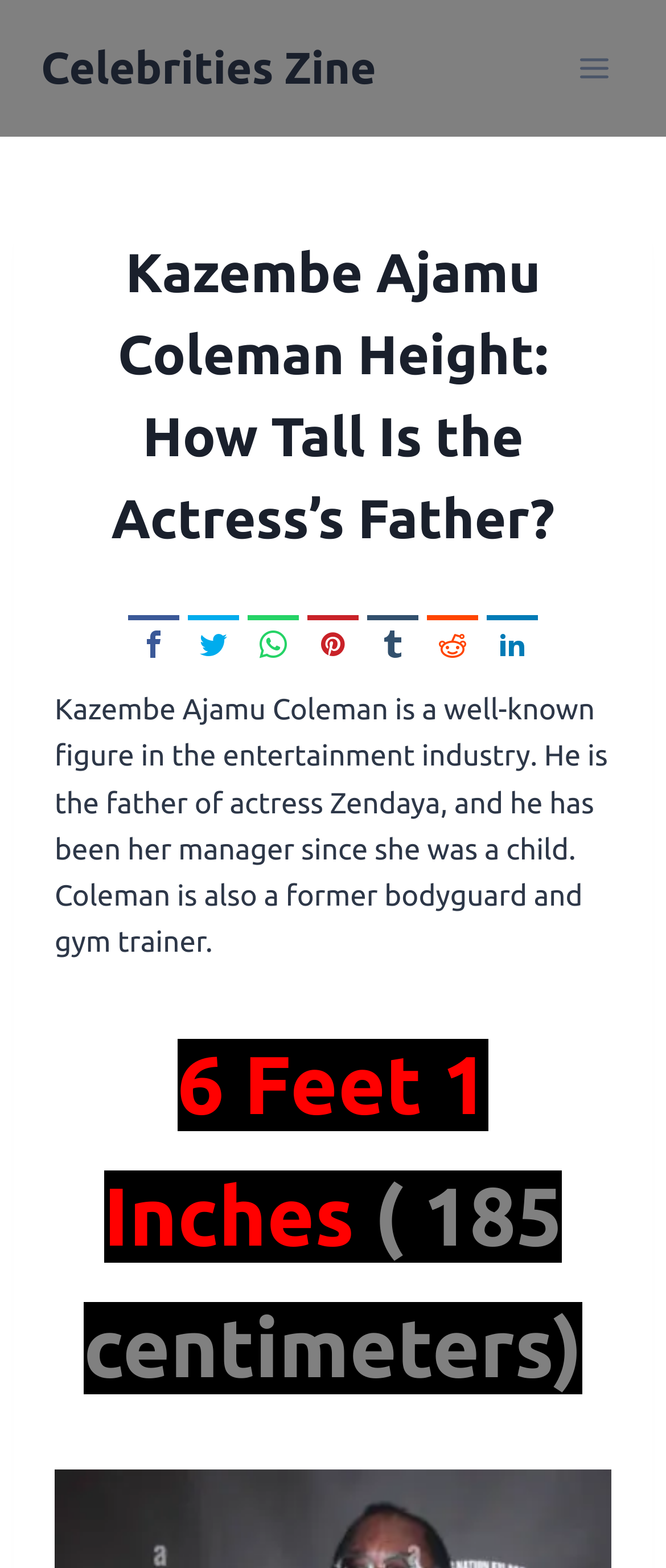What is Kazembe Ajamu Coleman's occupation?
Please provide a comprehensive and detailed answer to the question.

Based on the webpage content, Kazembe Ajamu Coleman is described as a former bodyguard and gym trainer, in addition to being the father of actress Zendaya and her manager since childhood.